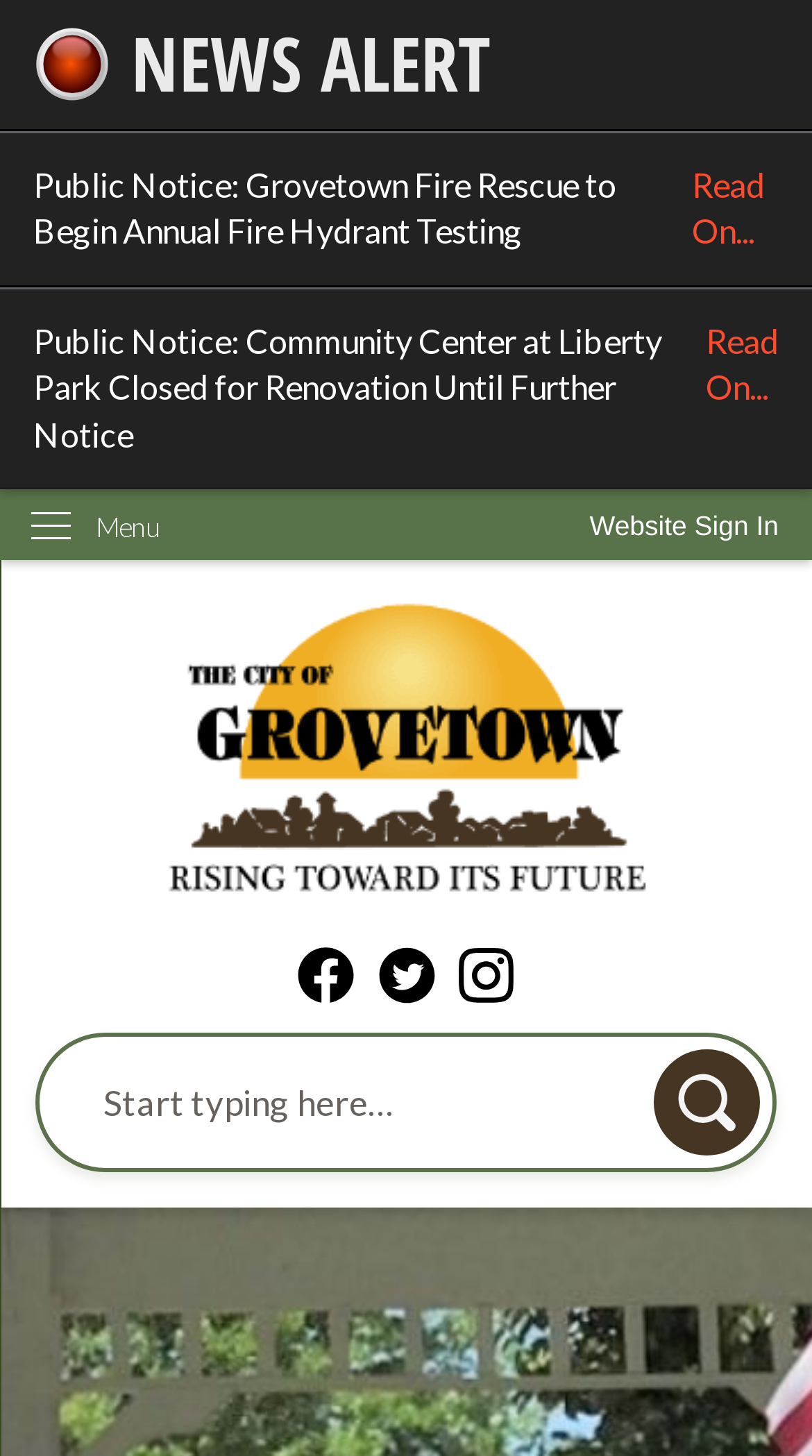Please identify the bounding box coordinates of the area I need to click to accomplish the following instruction: "Sign in to the website".

[0.685, 0.336, 1.0, 0.386]